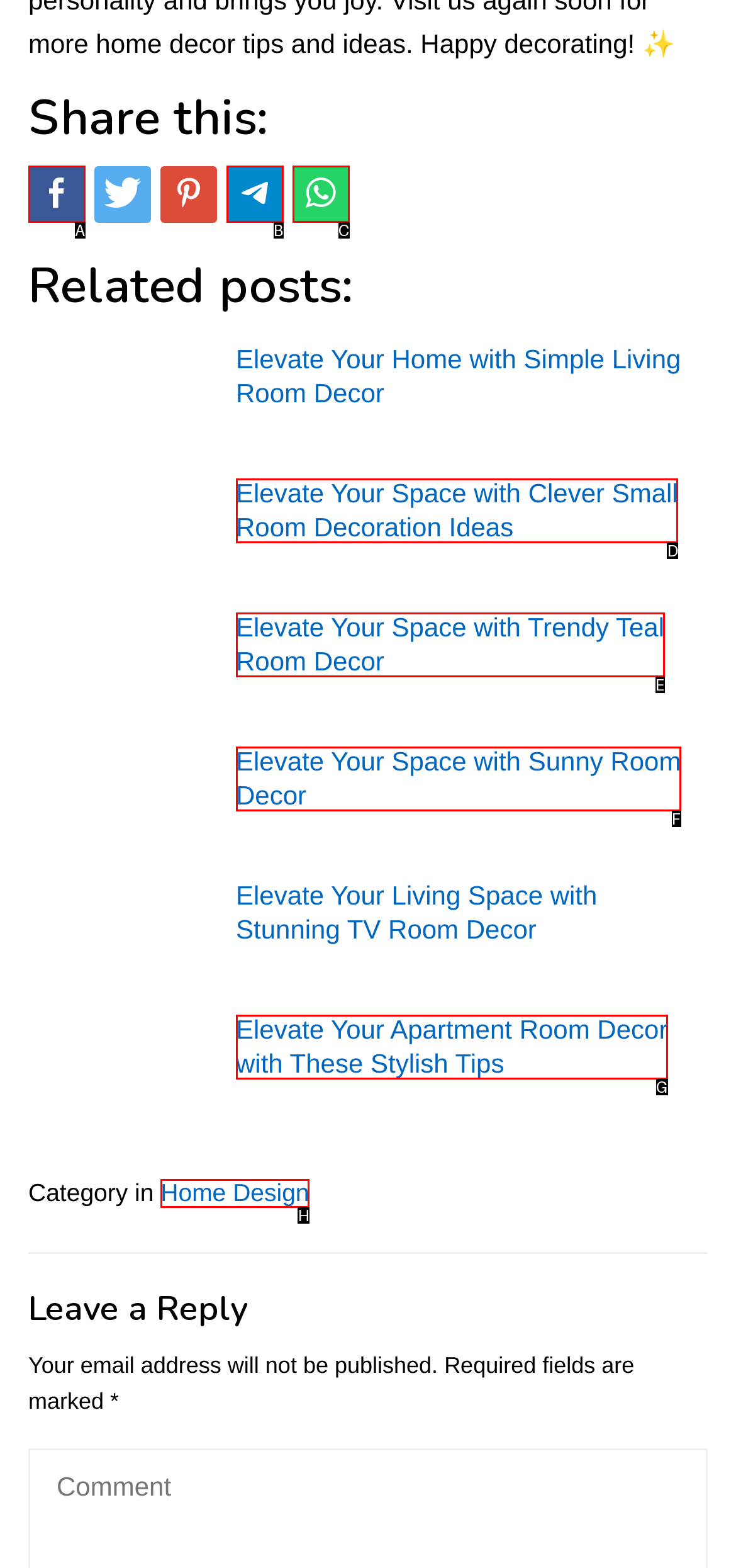From the choices given, find the HTML element that matches this description: title="Whatsapp". Answer with the letter of the selected option directly.

C